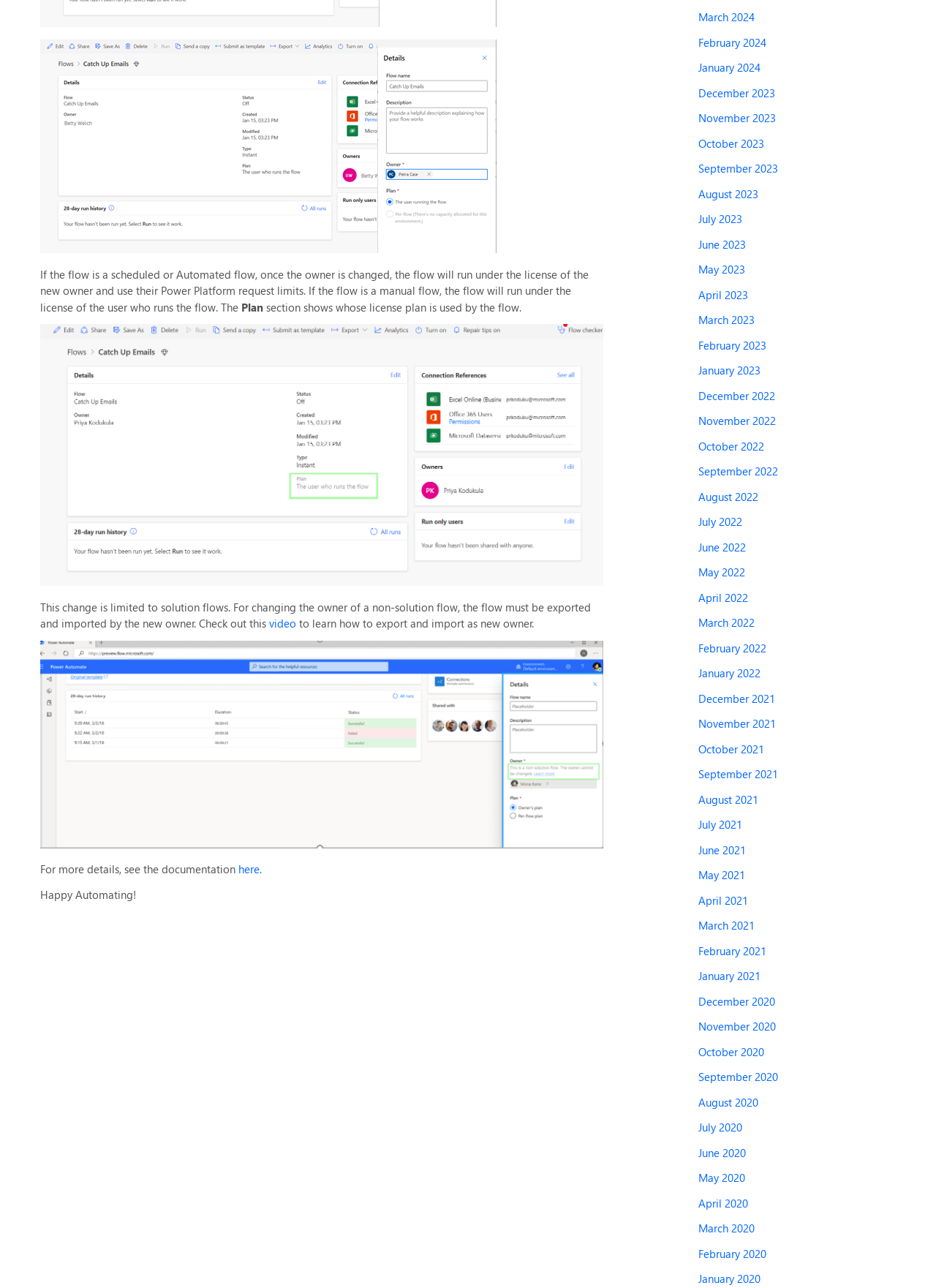What type of flow is affected by changing the owner?
Refer to the image and answer the question using a single word or phrase.

Scheduled or Automated flow